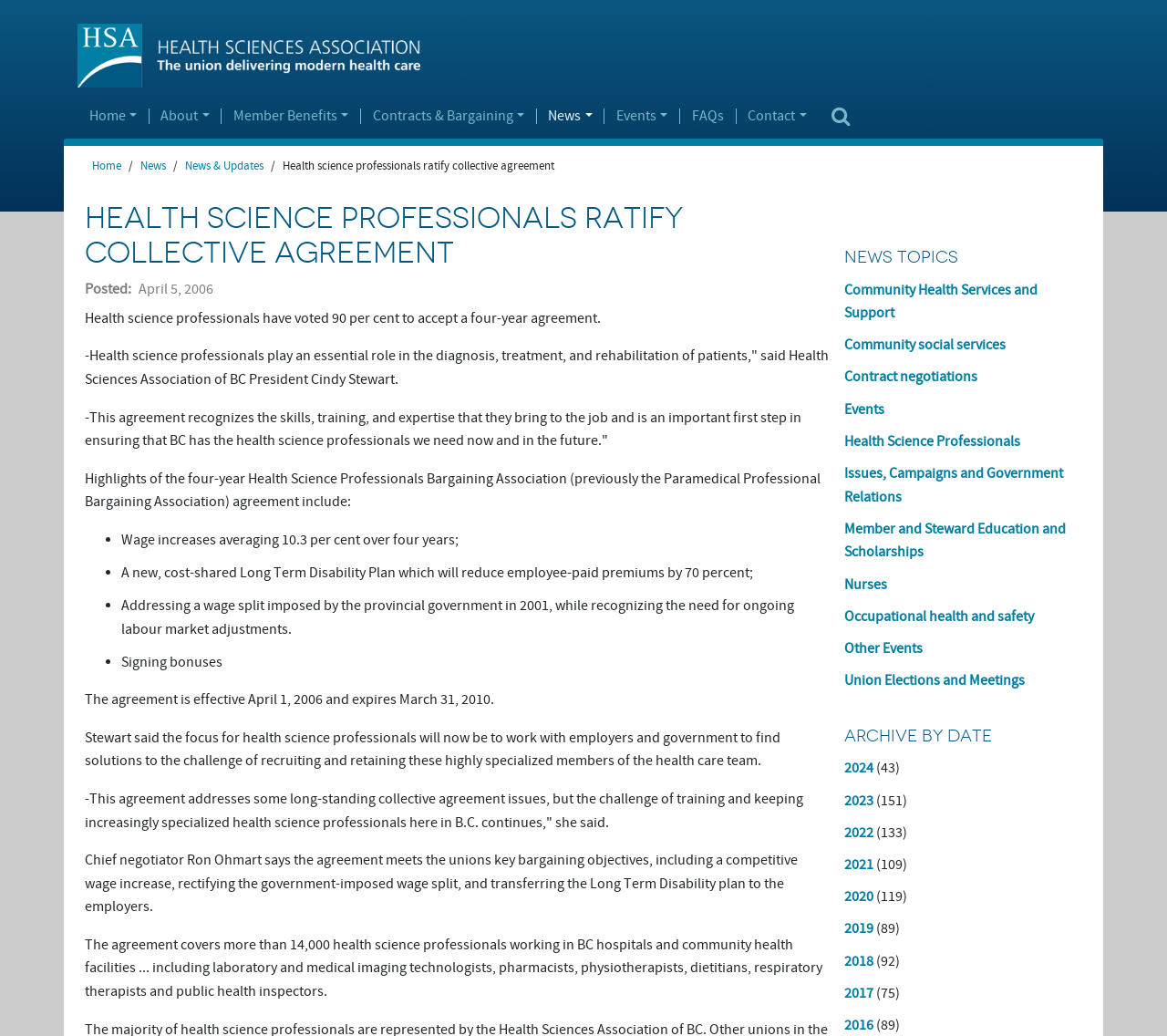Find the bounding box coordinates of the area that needs to be clicked in order to achieve the following instruction: "Click the logo". The coordinates should be specified as four float numbers between 0 and 1, i.e., [left, top, right, bottom].

None